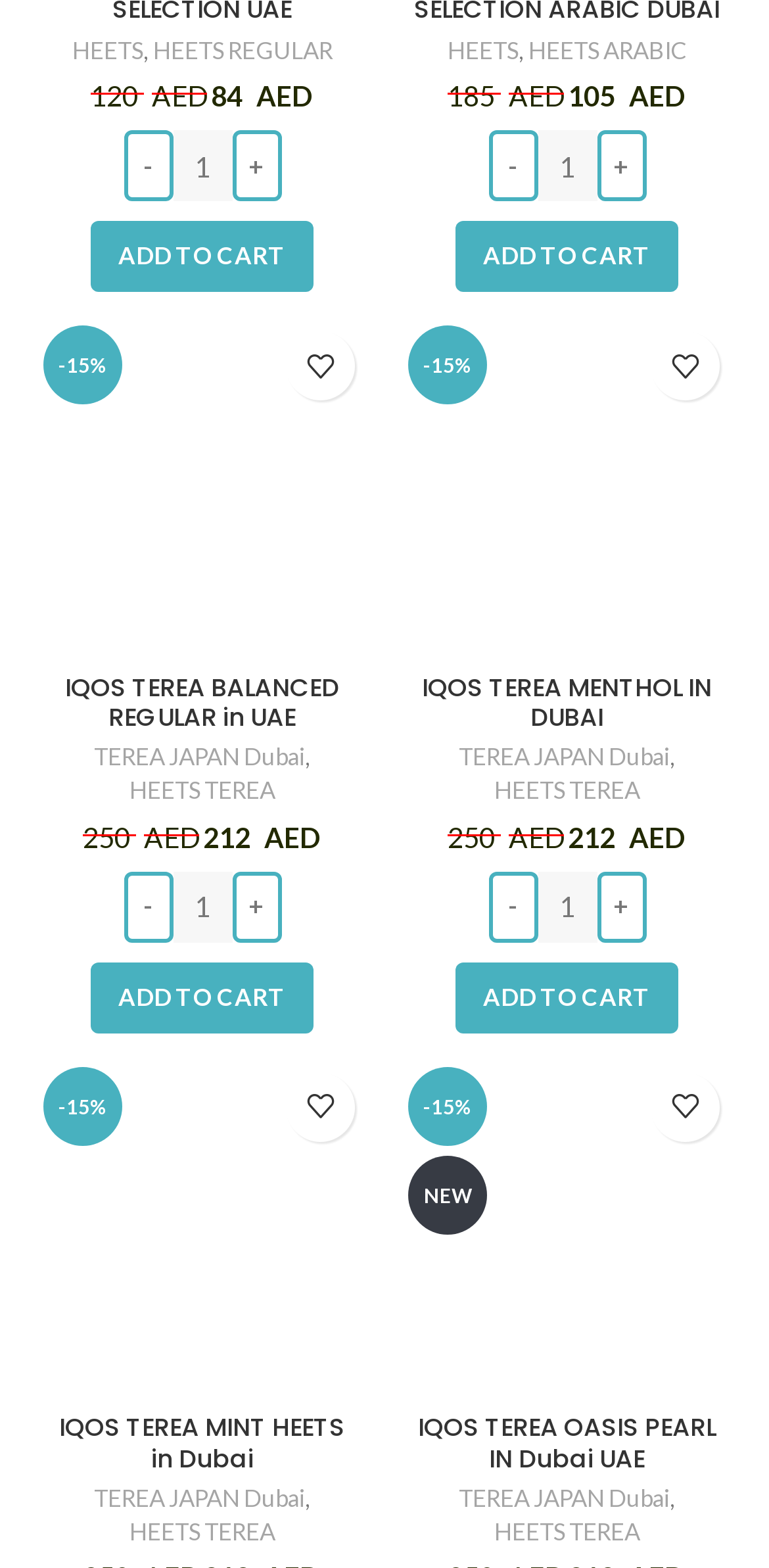Find the bounding box coordinates for the area you need to click to carry out the instruction: "Decrease the product quantity". The coordinates should be four float numbers between 0 and 1, indicated as [left, top, right, bottom].

[0.16, 0.084, 0.224, 0.129]